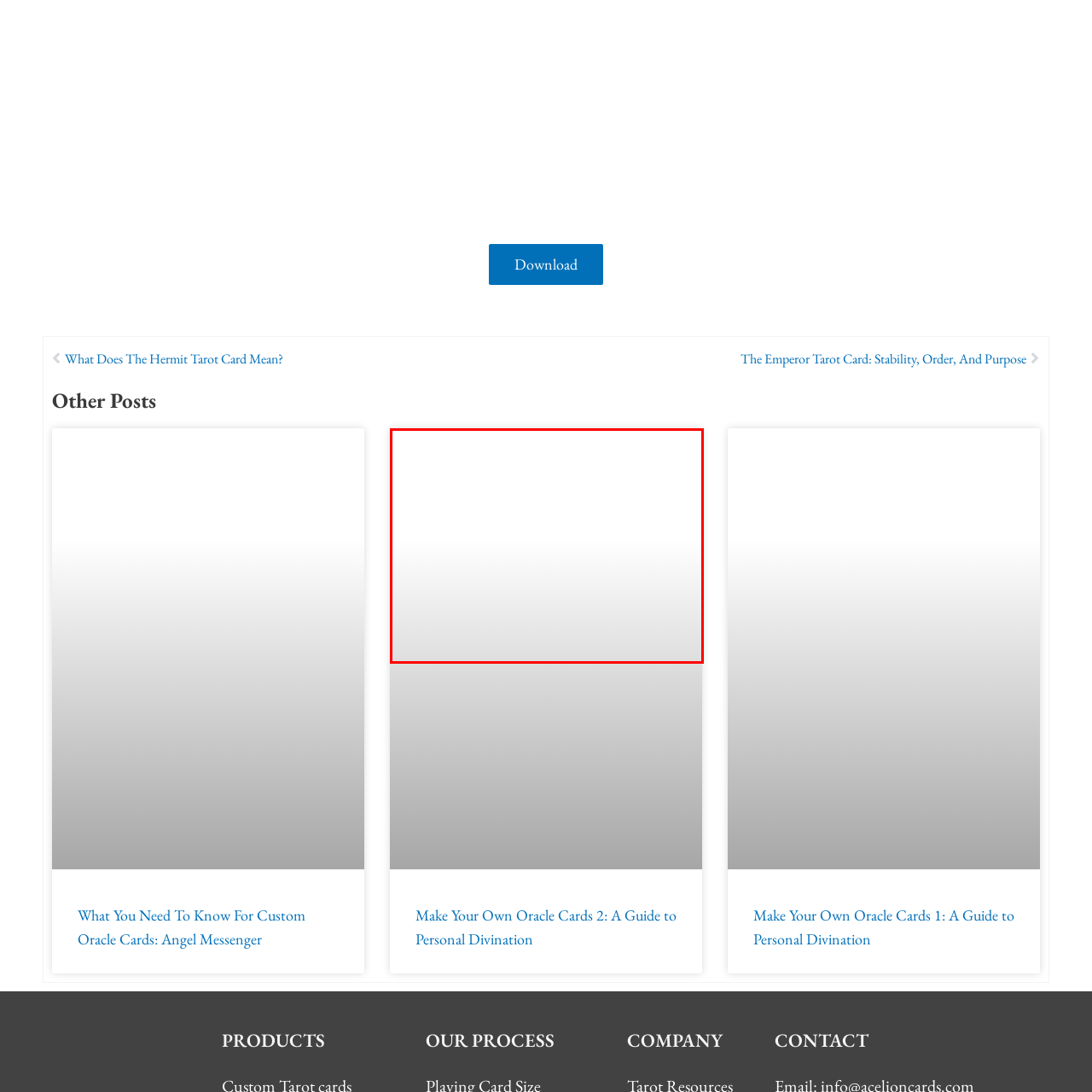View the image inside the red box and answer the question briefly with a word or phrase:
What is the purpose of the guide?

Enhancing spiritual journey